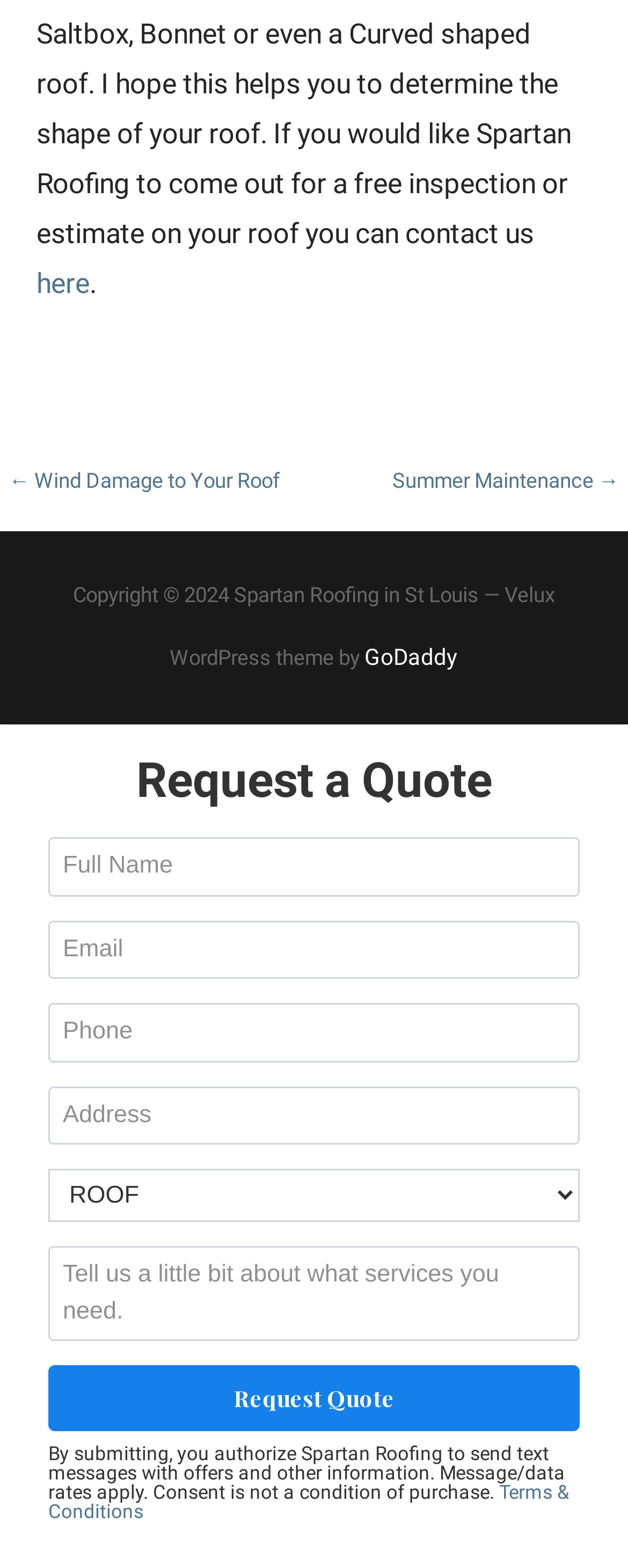Please use the details from the image to answer the following question comprehensively:
What is the theme of the website?

The website's footer section contains a copyright notice that mentions 'Velux WordPress theme by', indicating that the website is built using this theme.